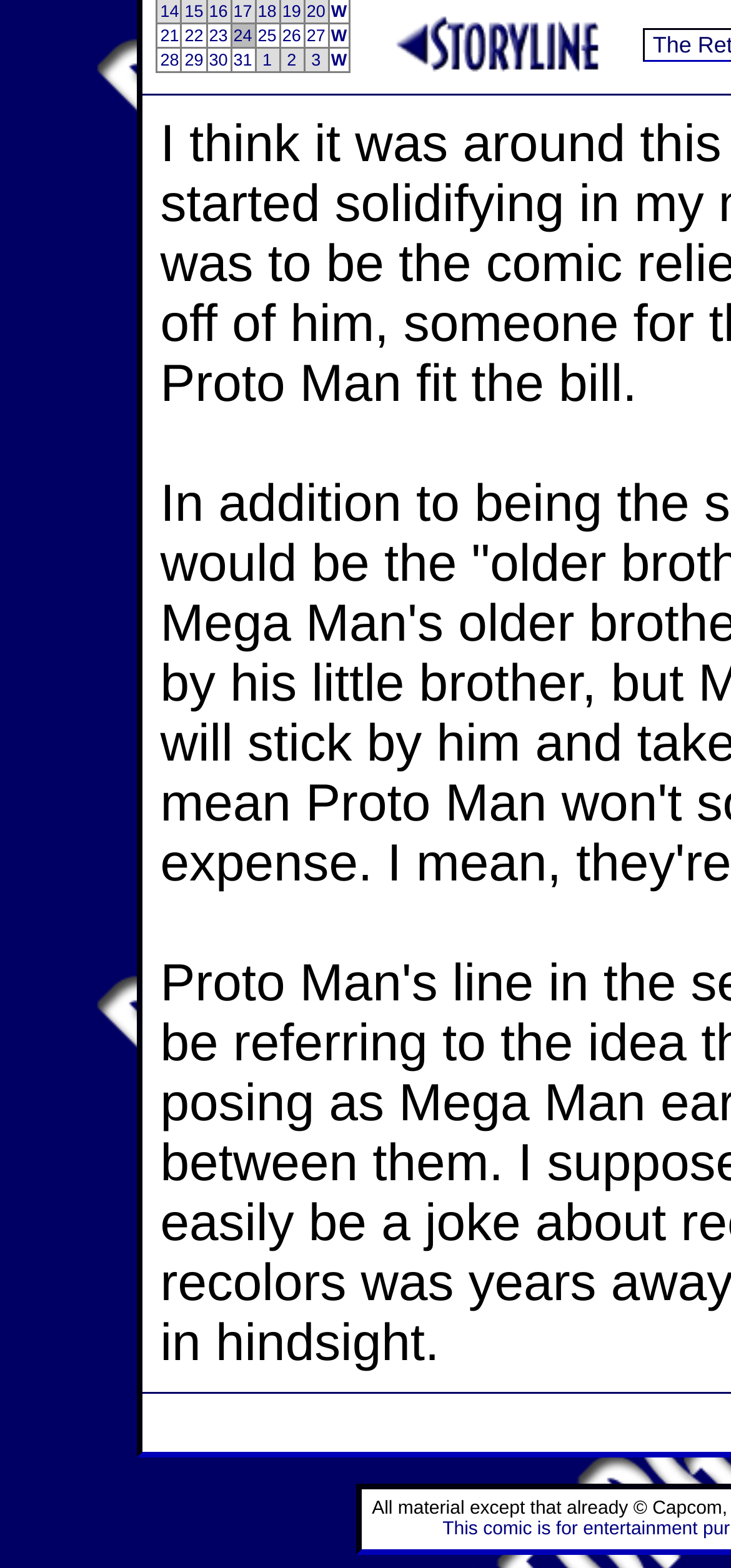Can you find the bounding box coordinates for the UI element given this description: "25"? Provide the coordinates as four float numbers between 0 and 1: [left, top, right, bottom].

[0.353, 0.017, 0.378, 0.029]